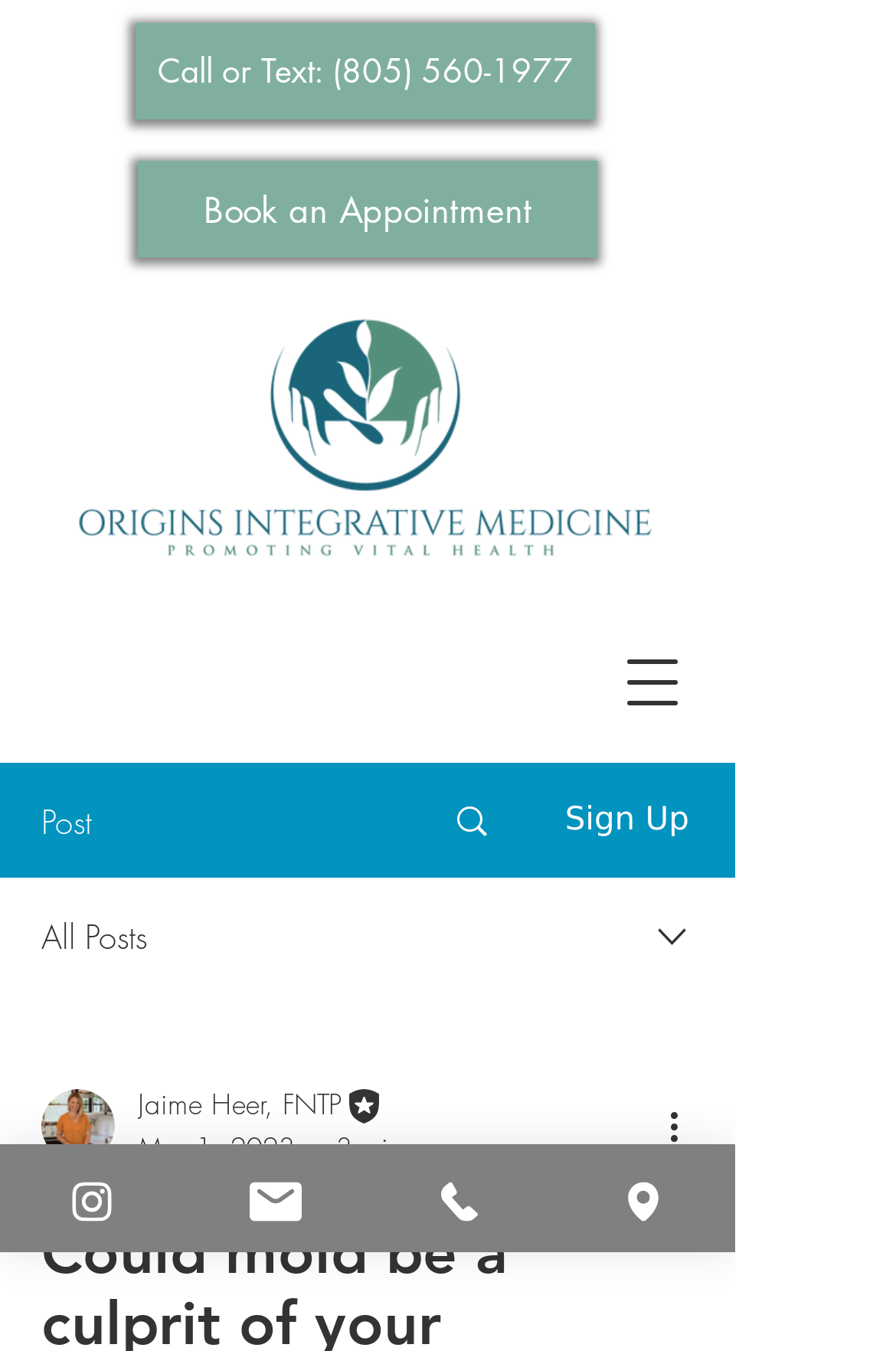What is the name of the medicine practice?
Provide a comprehensive and detailed answer to the question.

The name of the medicine practice can be inferred from the image element with the description 'Origins Integrative Medicine-01_edited.png', which is likely a logo or branding element for the practice.